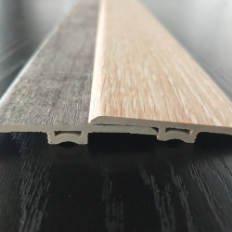Paint a vivid picture of the image with your description.

The image features two types of SPC (Stone Polymer Composite) T-moulding, showcasing their distinct finishes and textures. On the left, a darker, wood-like pattern provides a modern aesthetic, while the right side displays a lighter, more natural wood grain. These mouldings are designed to provide a seamless transition between different flooring types, enhancing the visual appeal of interiors while ensuring durability. SPC T-moulding is particularly noted for its versatility, making it a popular choice in both residential and commercial designs. Its eco-friendly properties also align with contemporary architectural trends towards sustainability in design.